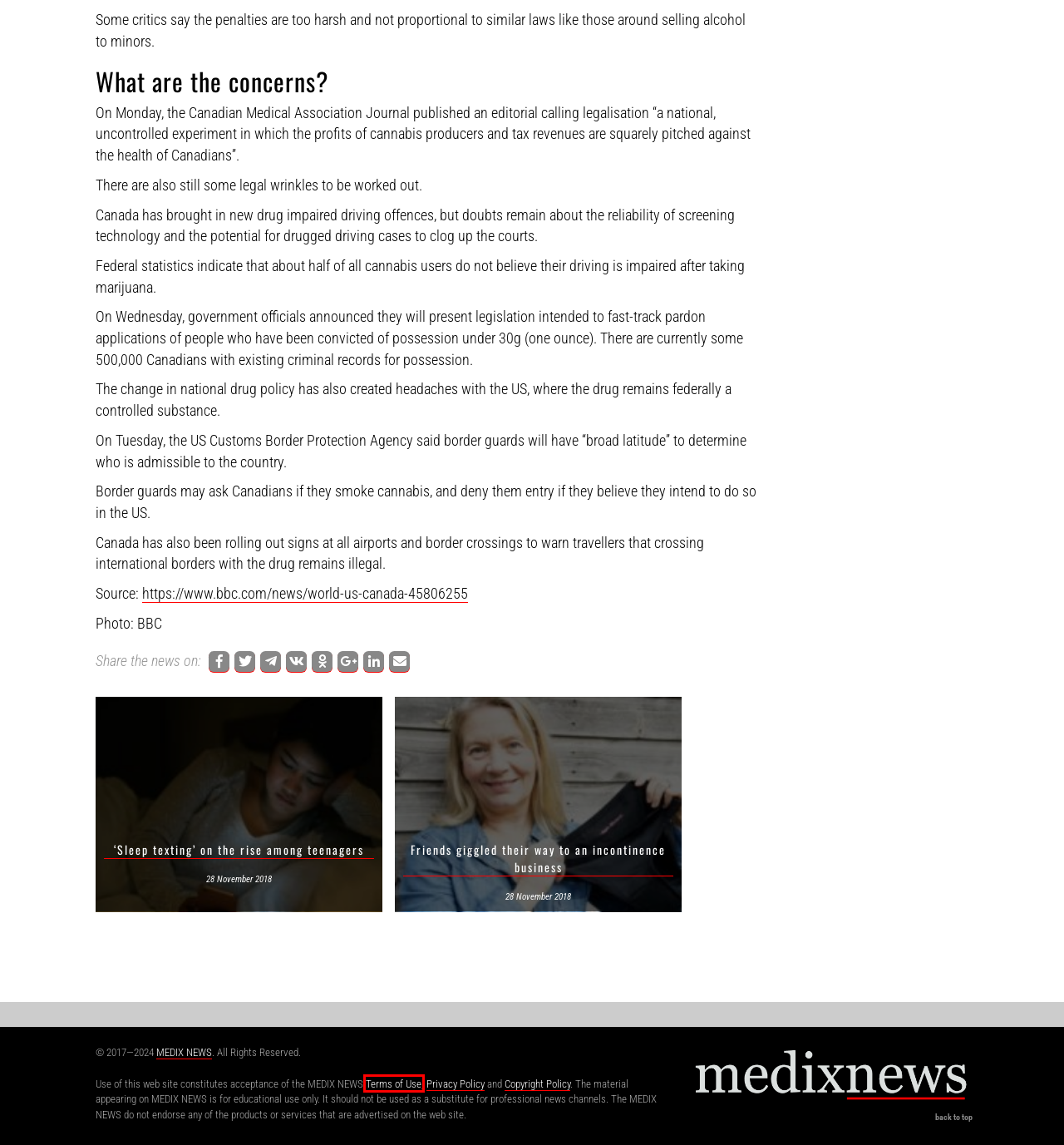Review the screenshot of a webpage that includes a red bounding box. Choose the webpage description that best matches the new webpage displayed after clicking the element within the bounding box. Here are the candidates:
A. Medix News - News About Healthy Living
B. Cure and Recovery Archives - Medix News
C. Privacy Policy - Medix News
D. Intimate Life Archives - Medix News
E. Warnings Archives - Medix News
F. Terms of Use - Medix News
G. Copyright Policy - Medix News
H. Prophylactics Archives - Medix News

F